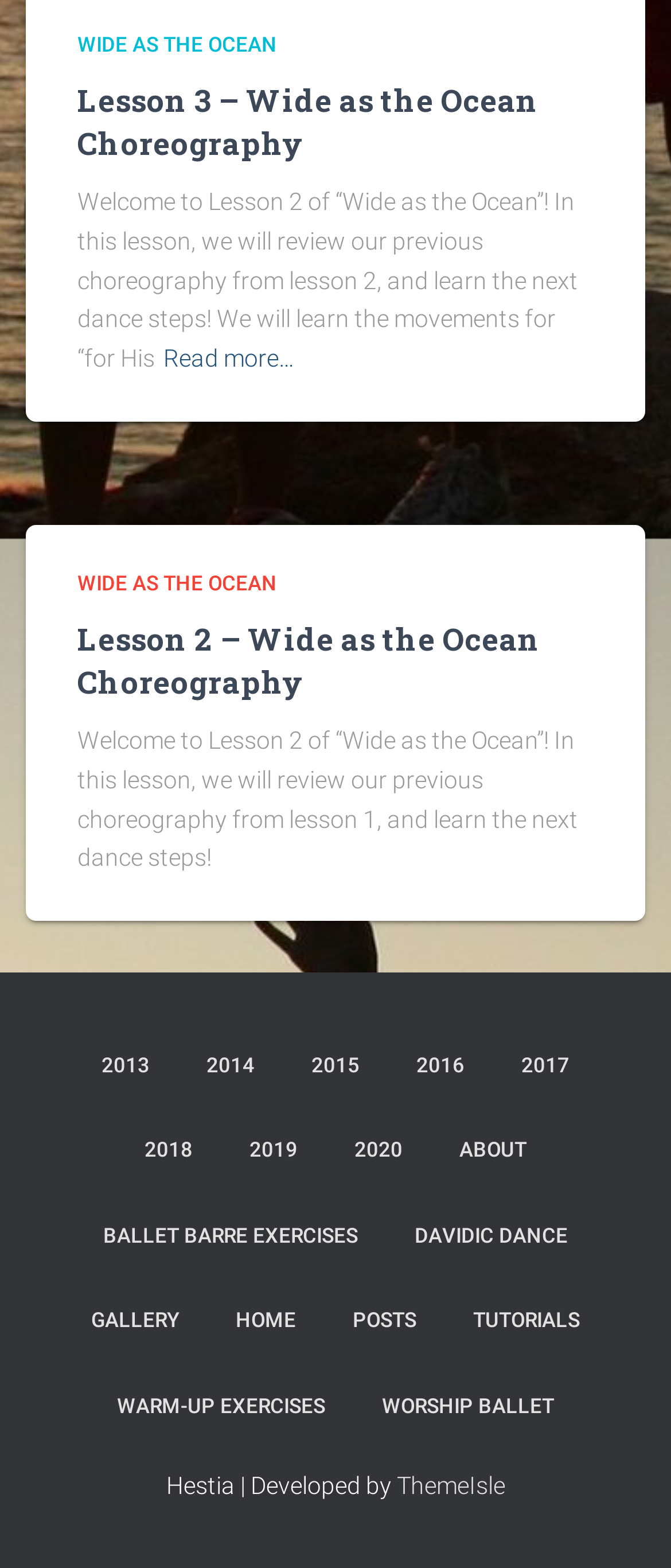Pinpoint the bounding box coordinates of the element to be clicked to execute the instruction: "Read more about Lesson 2 of 'Wide as the Ocean'".

[0.244, 0.216, 0.438, 0.241]